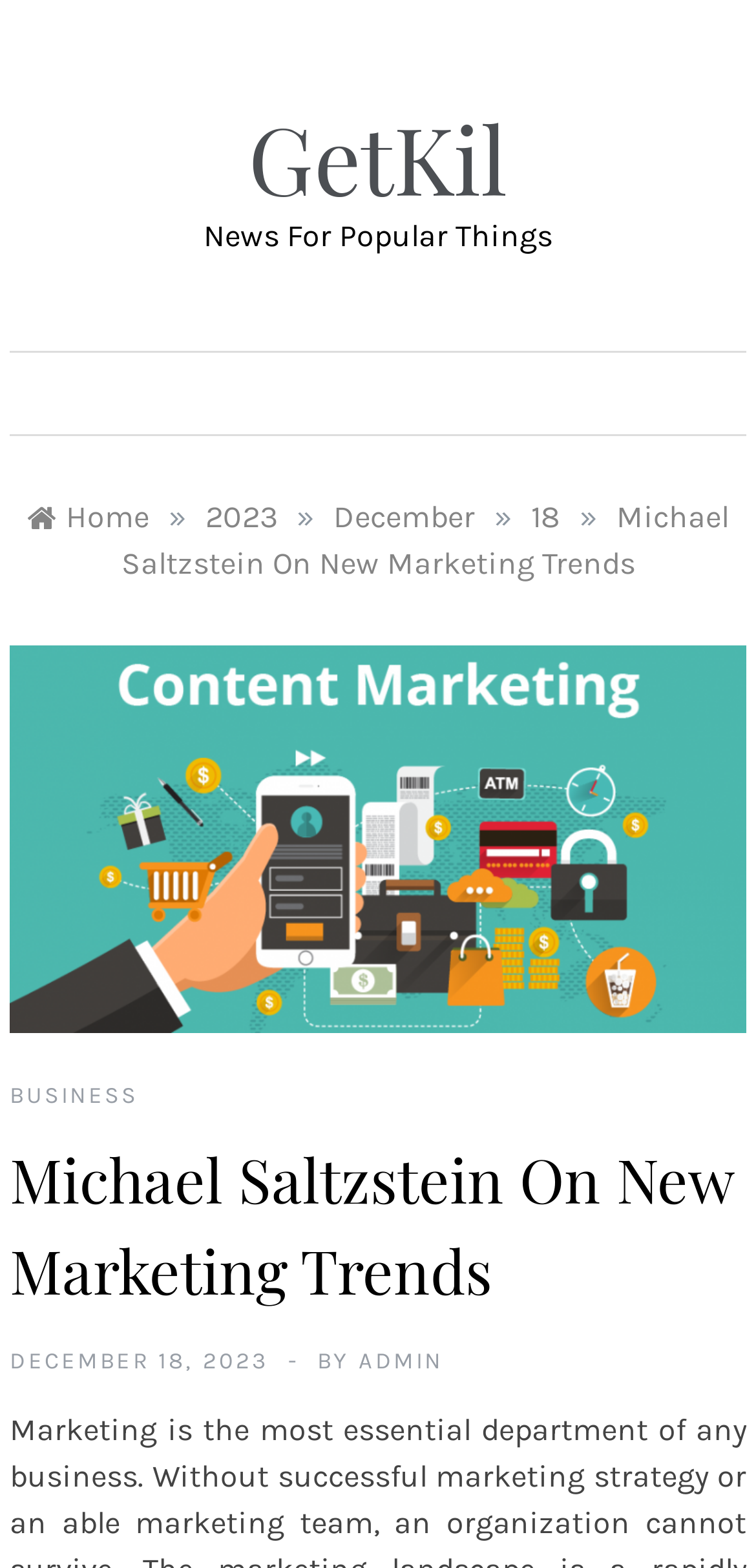What is the category of the article?
Answer the question in as much detail as possible.

I found the category of the article by looking at the link 'BUSINESS' located at the top of the article, which indicates the category of the article.